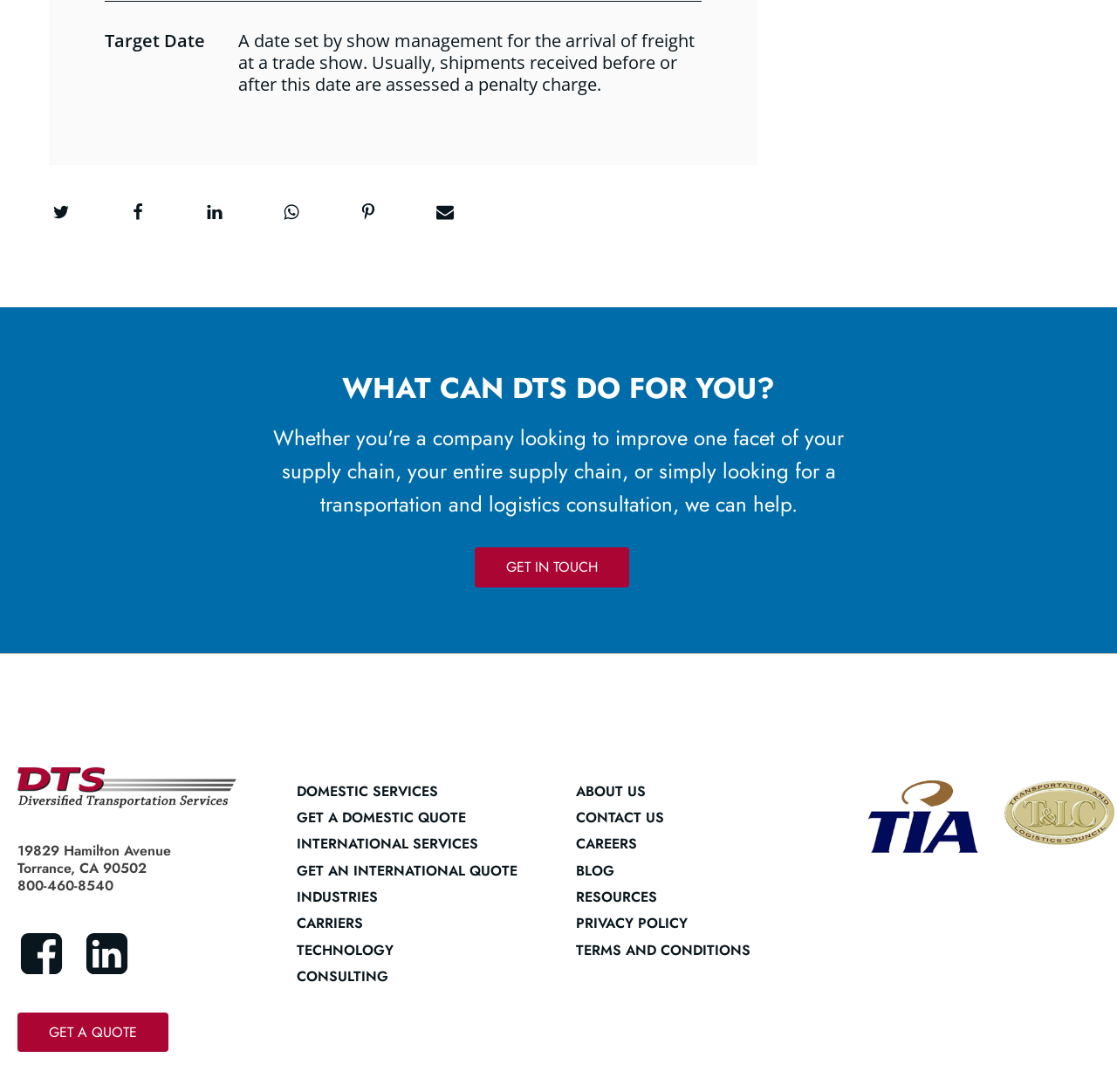Determine the bounding box coordinates of the clickable region to execute the instruction: "Get in touch". The coordinates should be four float numbers between 0 and 1, denoted as [left, top, right, bottom].

[0.425, 0.502, 0.563, 0.538]